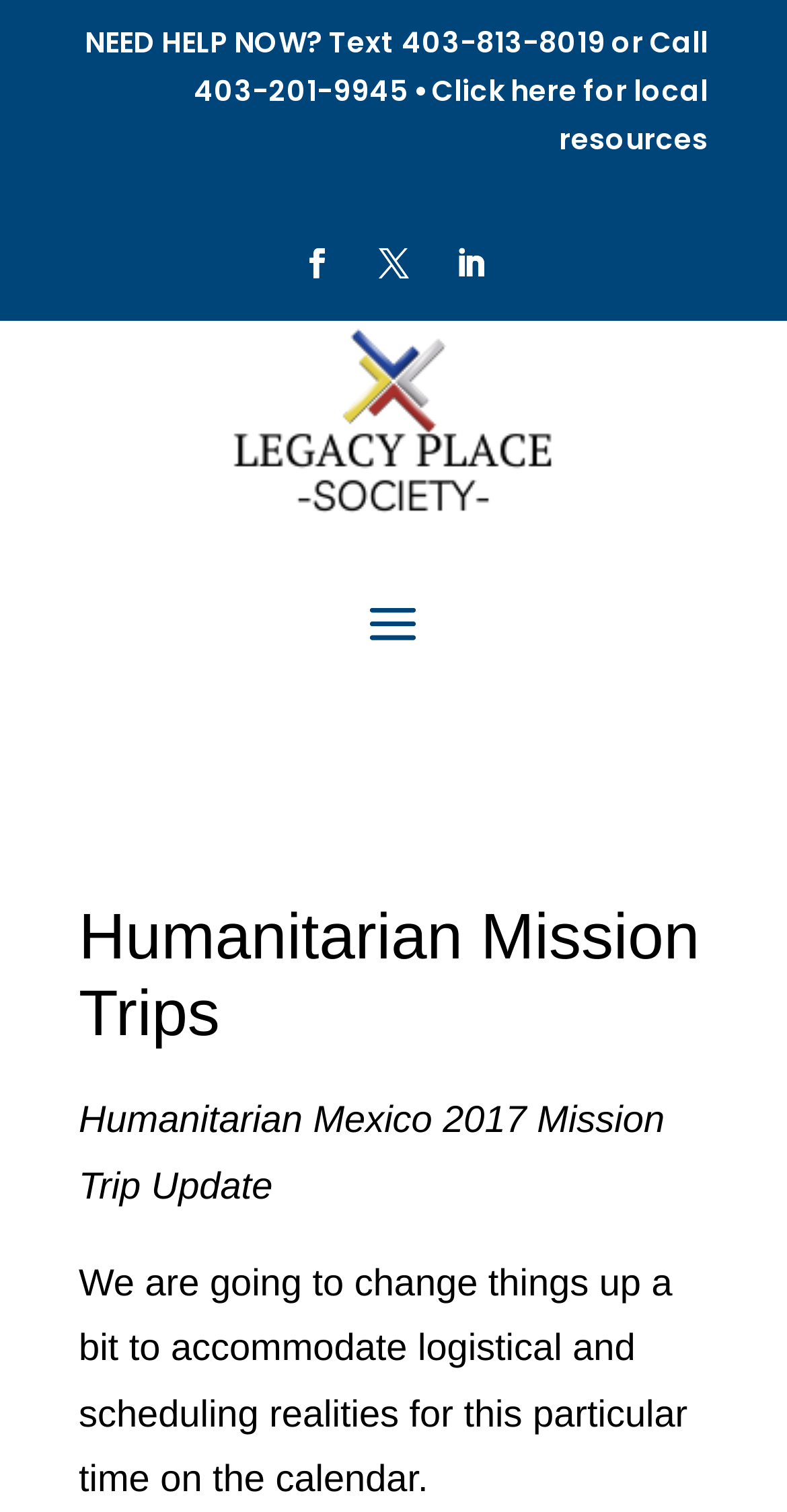Based on the image, please respond to the question with as much detail as possible:
How many paragraphs of text are there below the main heading?

I counted the number of StaticText elements below the main heading and found two paragraphs of text, one with the text 'We are going to change things up a bit...' and another with the text 'Humanitarian Mission Trips'.